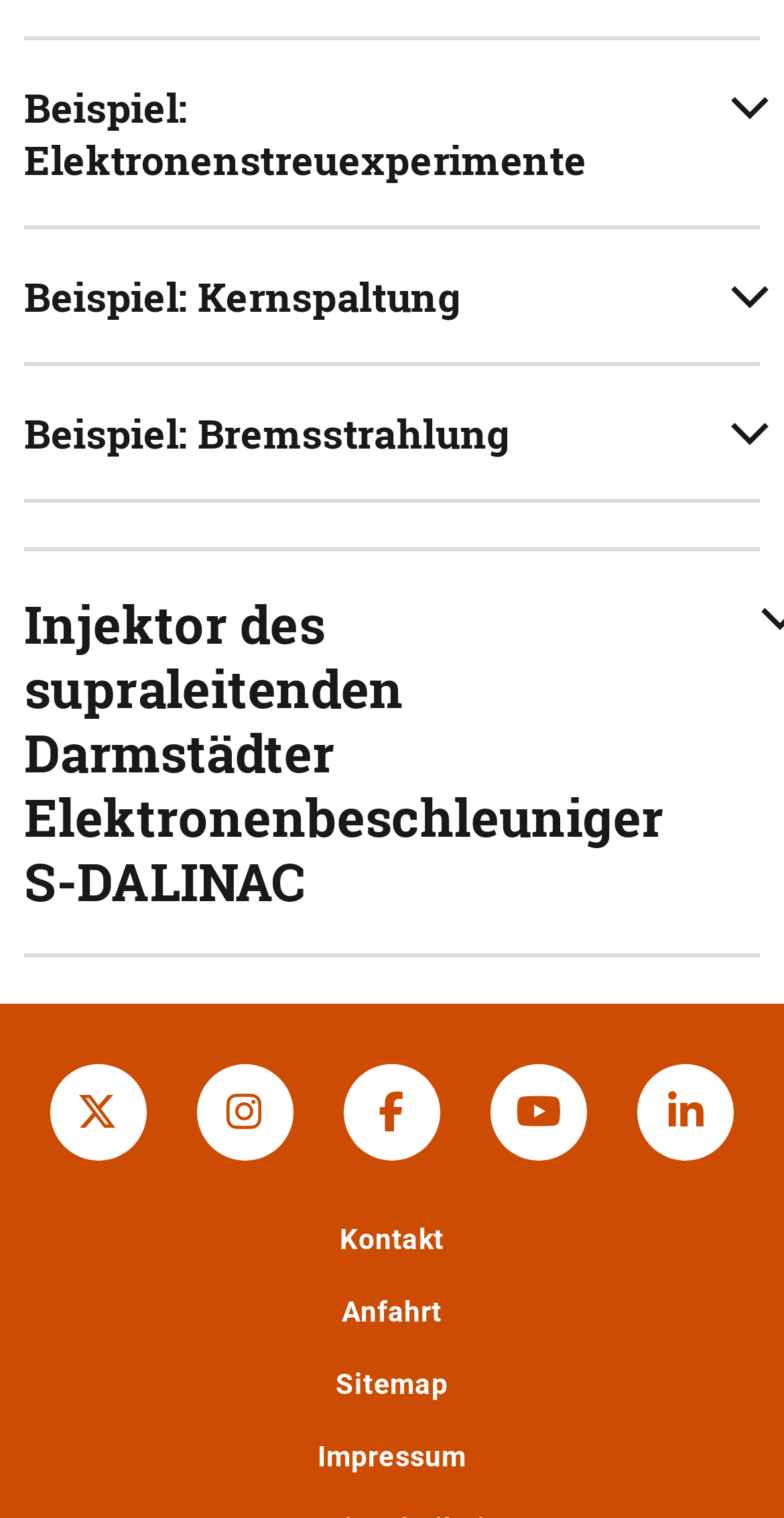Examine the image carefully and respond to the question with a detailed answer: 
How many social media links are there?

I identified a section with multiple links to social media platforms, including Twitter, Instagram, Facebook, YouTube, and LinkedIn. There are five social media links in total.